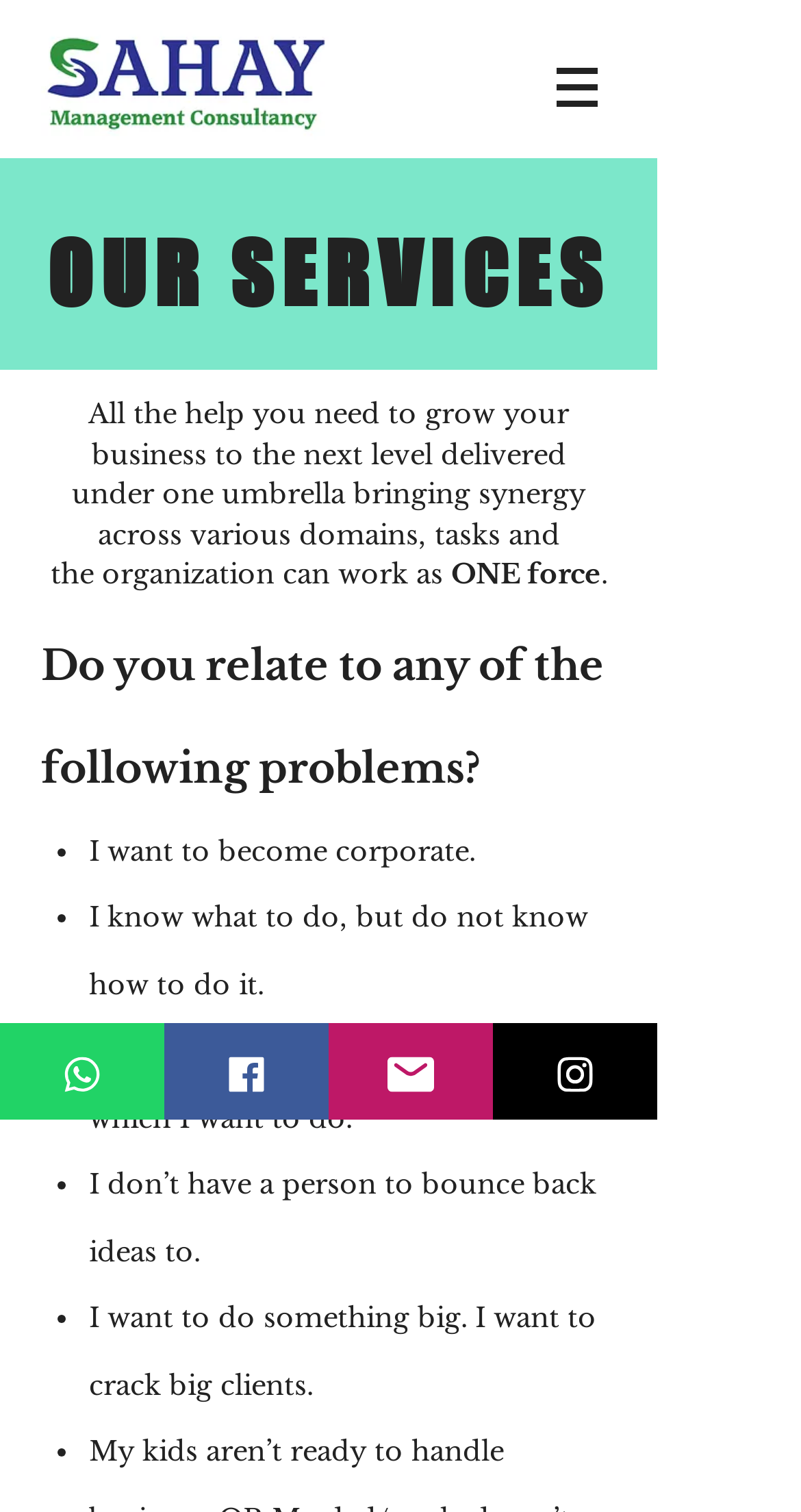Find and provide the bounding box coordinates for the UI element described with: "WhatsApp".

[0.0, 0.677, 0.205, 0.74]